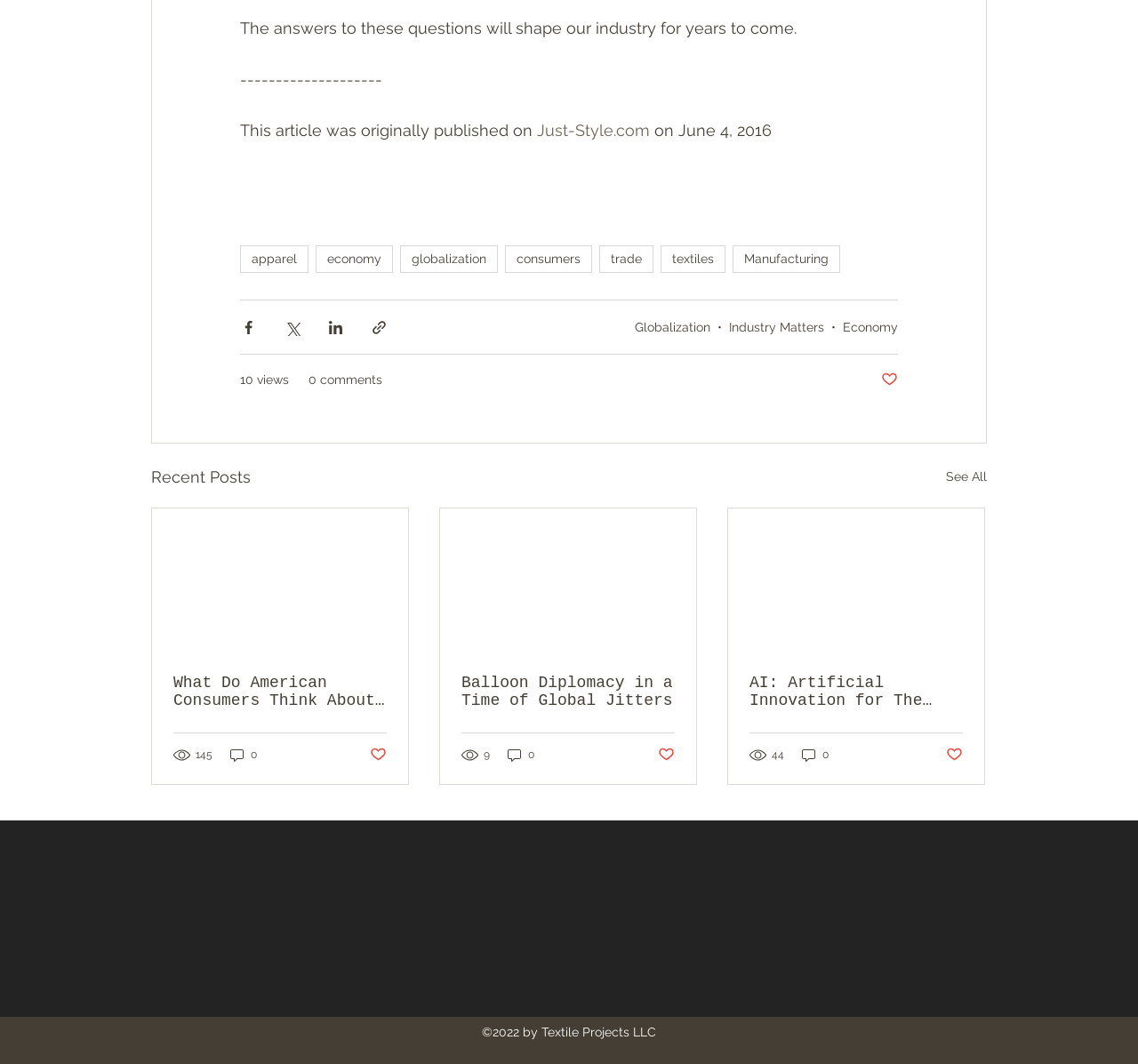How many comments does the article 'Balloon Diplomacy in a Time of Global Jitters' have?
Please describe in detail the information shown in the image to answer the question.

The article 'Balloon Diplomacy in a Time of Global Jitters' has 0 comments, as indicated by the text '0 comments' below the article title.